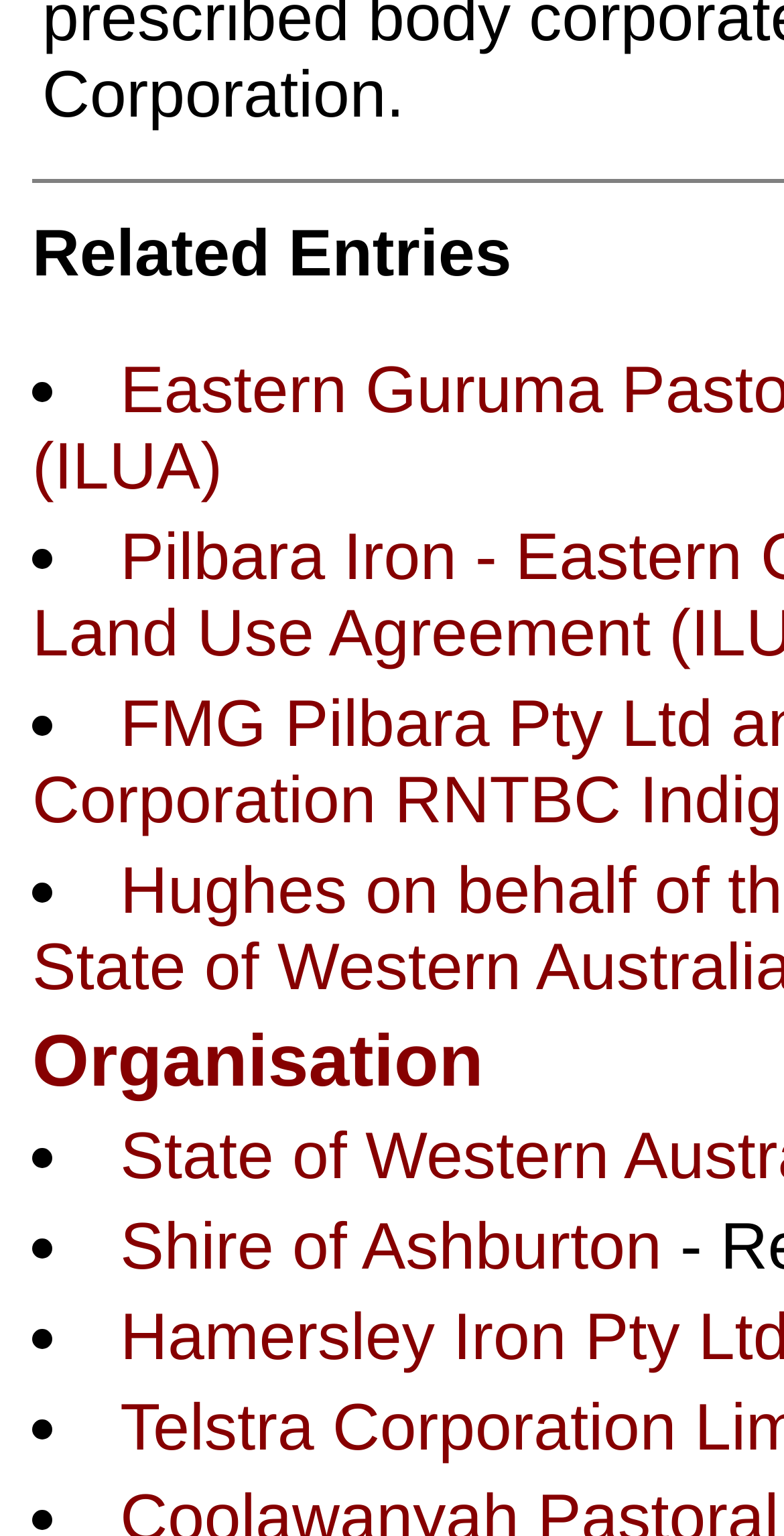Find the bounding box coordinates for the HTML element described in this sentence: "Shire of Ashburton". Provide the coordinates as four float numbers between 0 and 1, in the format [left, top, right, bottom].

[0.1, 0.787, 0.791, 0.835]